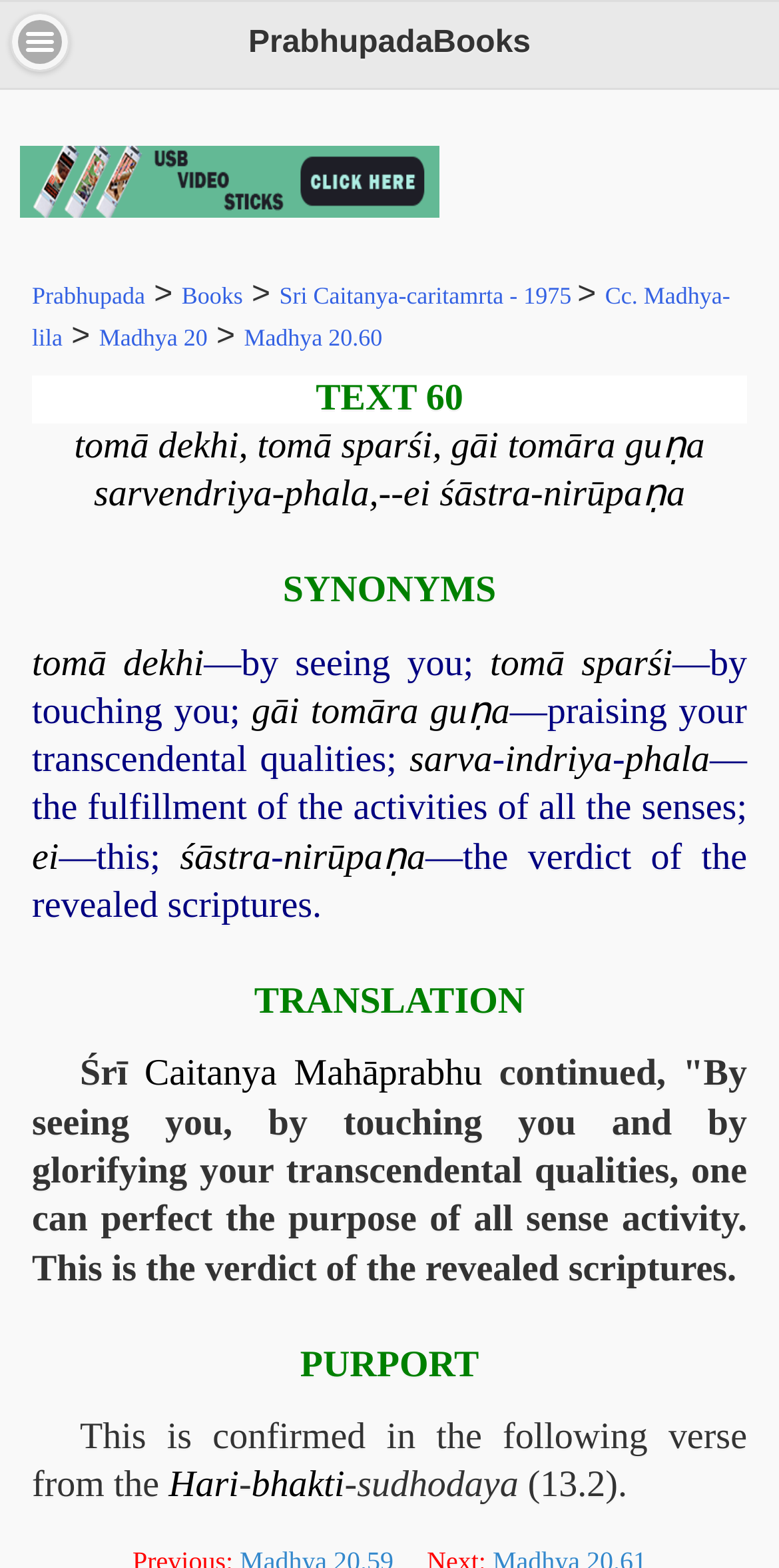Determine the bounding box coordinates of the clickable element necessary to fulfill the instruction: "Follow the 'Sri Caitanya-caritamrta - 1975' link". Provide the coordinates as four float numbers within the 0 to 1 range, i.e., [left, top, right, bottom].

[0.358, 0.18, 0.741, 0.197]